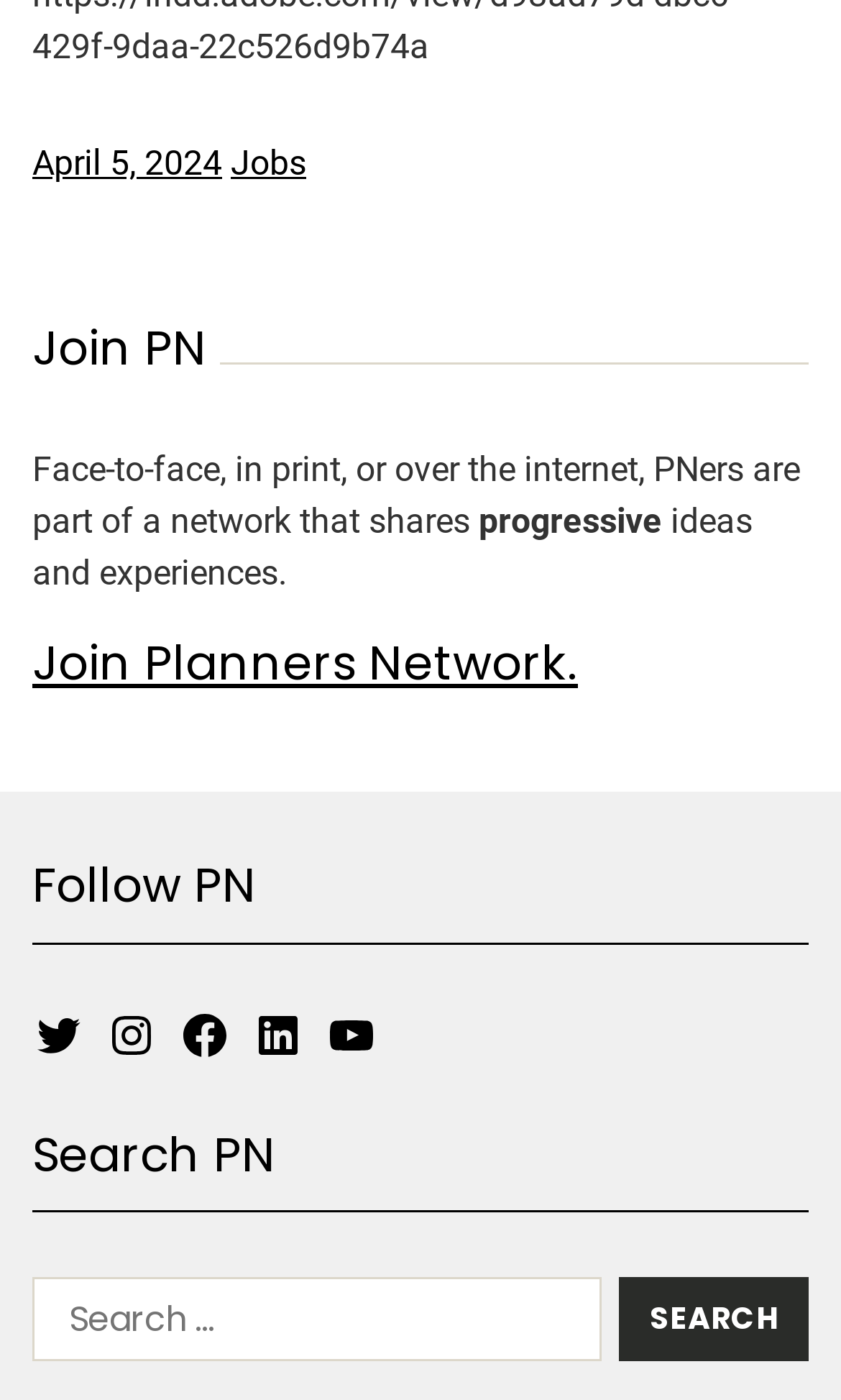How many social media links are available?
Could you please answer the question thoroughly and with as much detail as possible?

The number of social media links can be determined by counting the link elements under the 'Follow PN' heading, which are Twitter, Instagram, Facebook, LinkedIn, and Youtube.